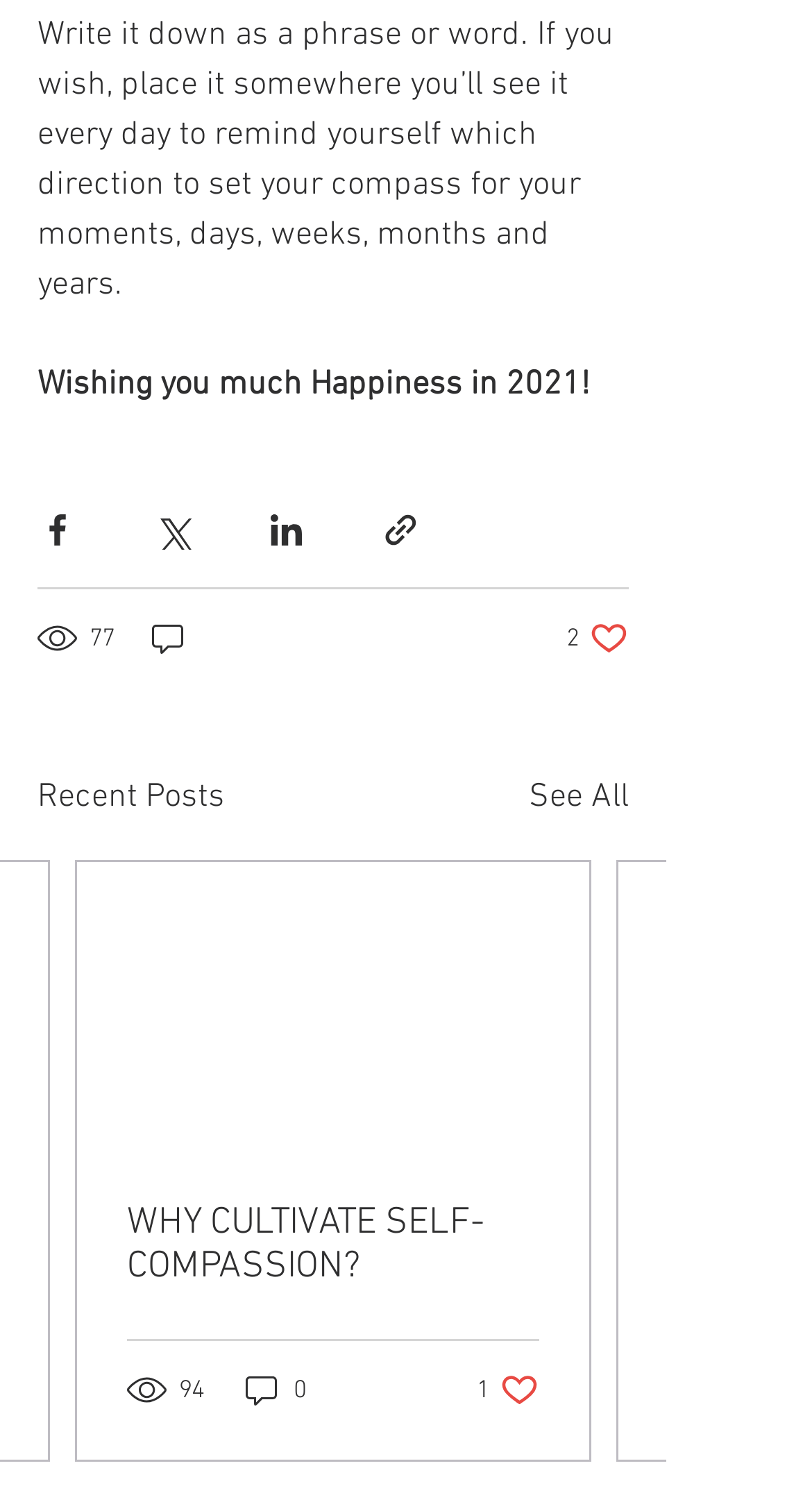Please identify the bounding box coordinates of the element that needs to be clicked to execute the following command: "View recent posts". Provide the bounding box using four float numbers between 0 and 1, formatted as [left, top, right, bottom].

[0.046, 0.515, 0.277, 0.548]